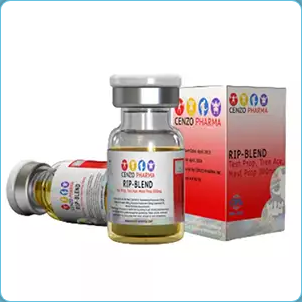What is the purpose of the product?
Please utilize the information in the image to give a detailed response to the question.

The caption states that the product is associated with muscle growth and performance enhancement, which is commonly sought after in fitness and bodybuilding communities, indicating its purpose.